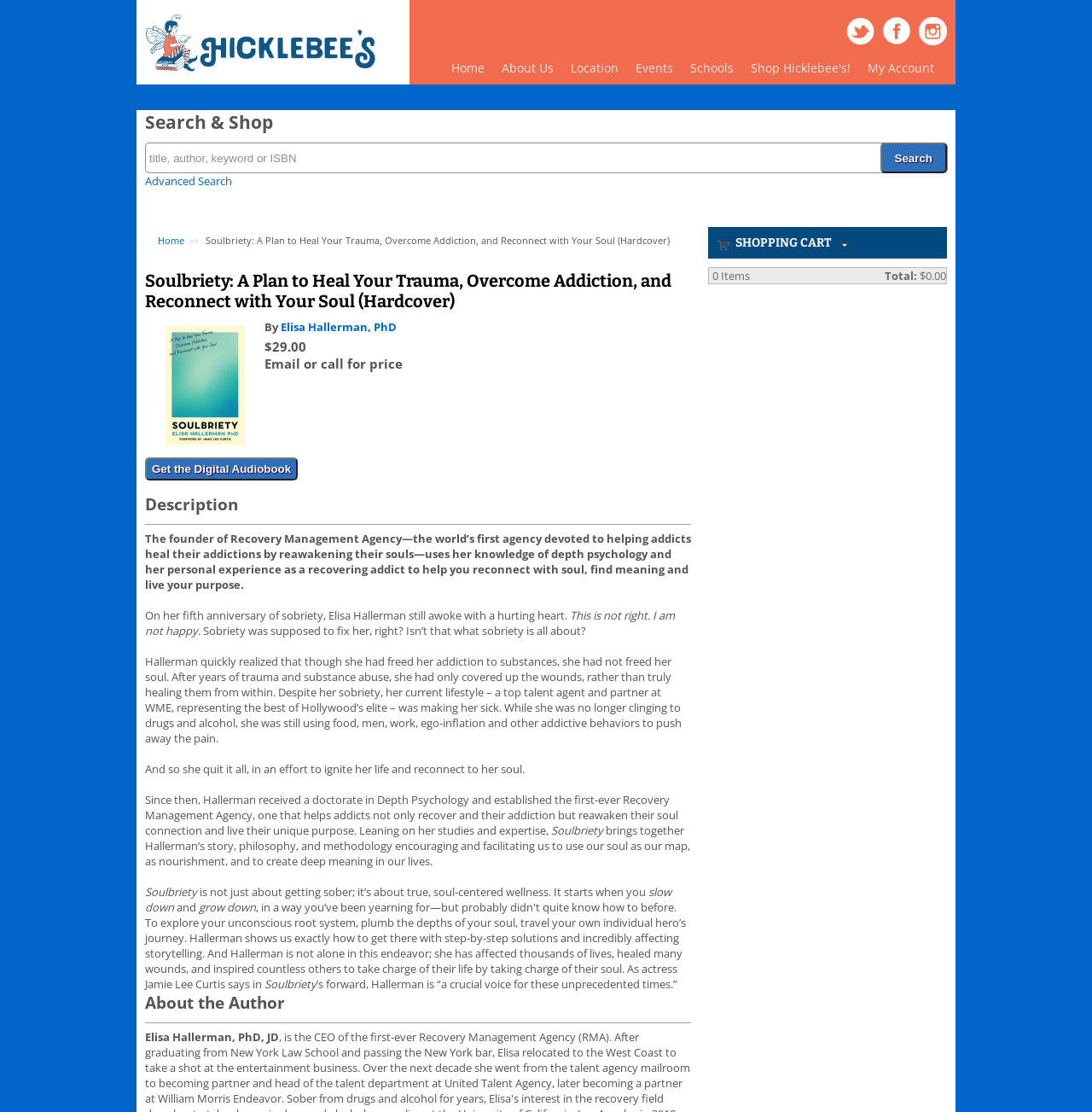Please predict the bounding box coordinates (top-left x, top-left y, bottom-right x, bottom-right y) for the UI element in the screenshot that fits the description: aria-label="Victoria government logo"

None